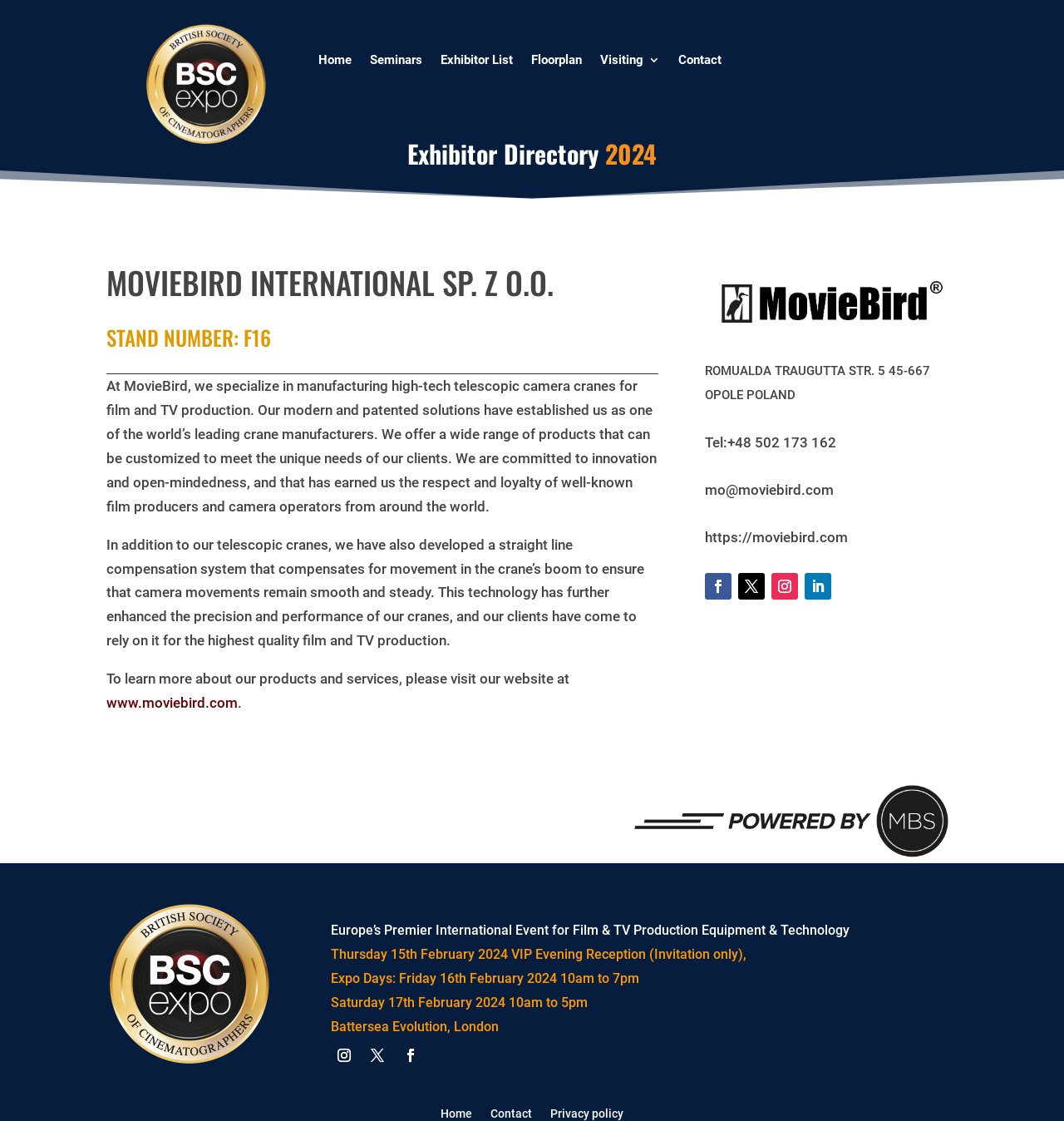Write a detailed summary of the webpage.

The webpage appears to be a profile page for MovieBird International, a company that specializes in manufacturing high-tech telescopic camera cranes for film and TV production. 

At the top left corner, there is a logo image with the text "bsc expo" next to it. Below this, there is a navigation menu with links to "Home", "Seminars", "Exhibitor List", "Floorplan", "Visiting 3", and "Contact". 

The main content area is divided into two sections. On the left side, there is a heading "Exhibitor Directory 2024" followed by the company name "MOVIEBIRD INTERNATIONAL SP. Z O.O." and the stand number "F16". Below this, there is a paragraph describing the company's products and services, highlighting their patented solutions and commitment to innovation. 

Further down, there are two more paragraphs detailing the company's products, including a straight line compensation system that ensures smooth camera movements. The text also invites visitors to learn more about their products and services on their website. 

On the right side of the main content area, there is a large image. Below this, there is the company's contact information, including address, phone number, email, and website. There are also four social media links represented by icons. 

At the bottom of the page, there is a section promoting the BSC expo event, with a logo image and a link to the event's website. The event details, including dates, times, and location, are listed below. There are also three social media links represented by icons.